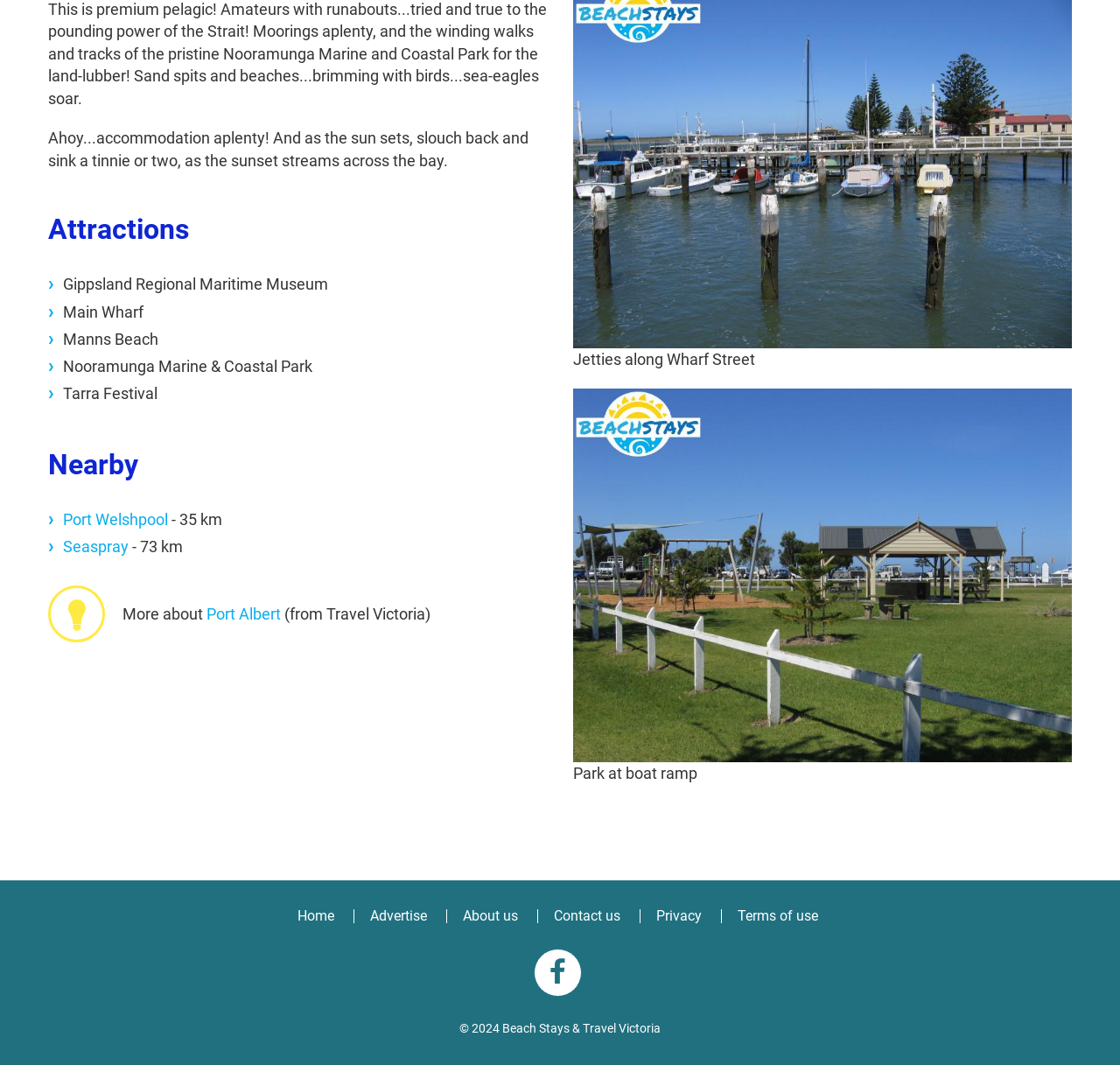What is the name of the museum mentioned?
Examine the screenshot and reply with a single word or phrase.

Gippsland Regional Maritime Museum